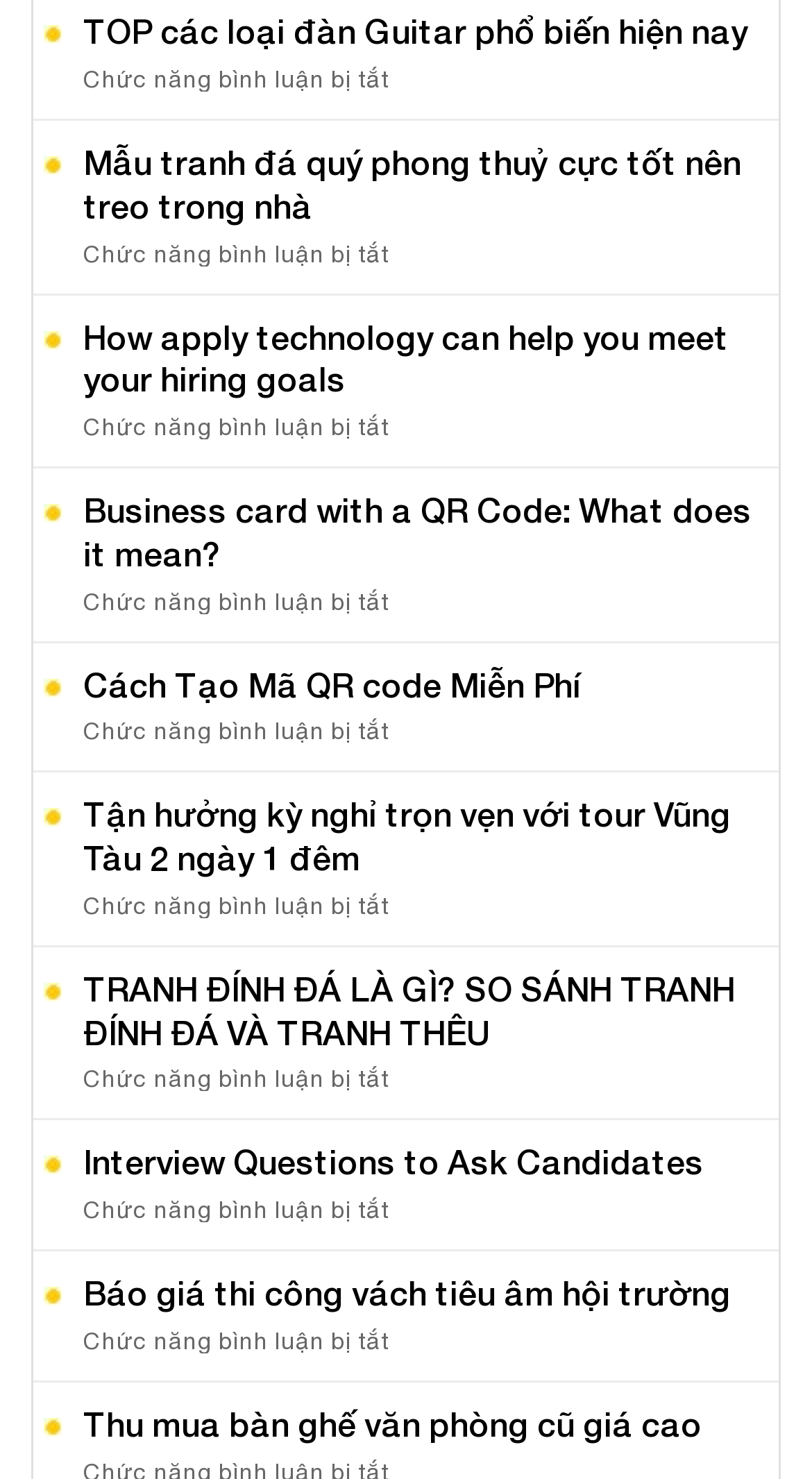Determine the coordinates of the bounding box that should be clicked to complete the instruction: "Read about the benefits of a business card with a QR code". The coordinates should be represented by four float numbers between 0 and 1: [left, top, right, bottom].

[0.103, 0.331, 0.946, 0.389]